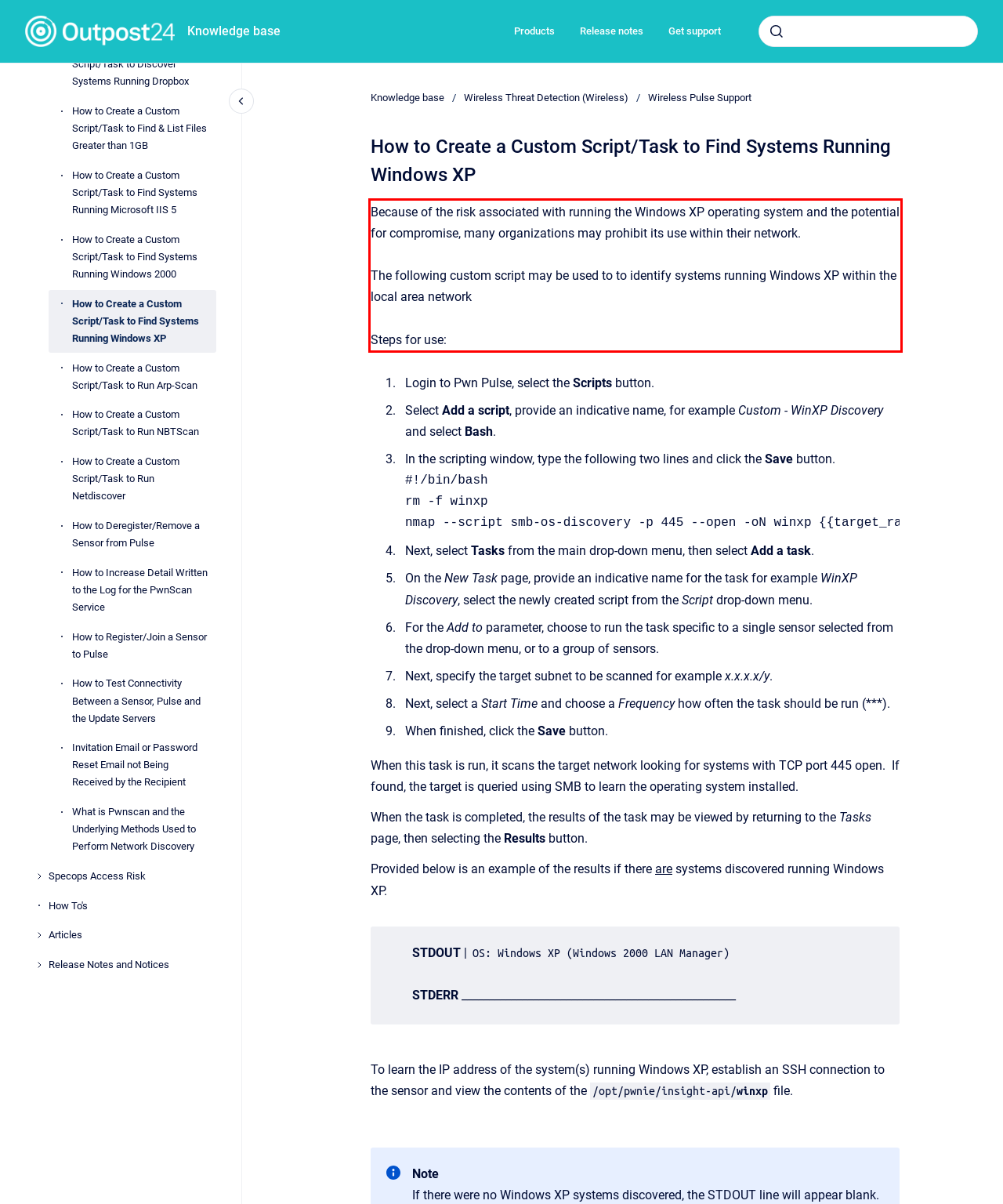Using OCR, extract the text content found within the red bounding box in the given webpage screenshot.

Because of the risk associated with running the Windows XP operating system and the potential for compromise, many organizations may prohibit its use within their network. The following custom script may be used to to identify systems running Windows XP within the local area network Steps for use: